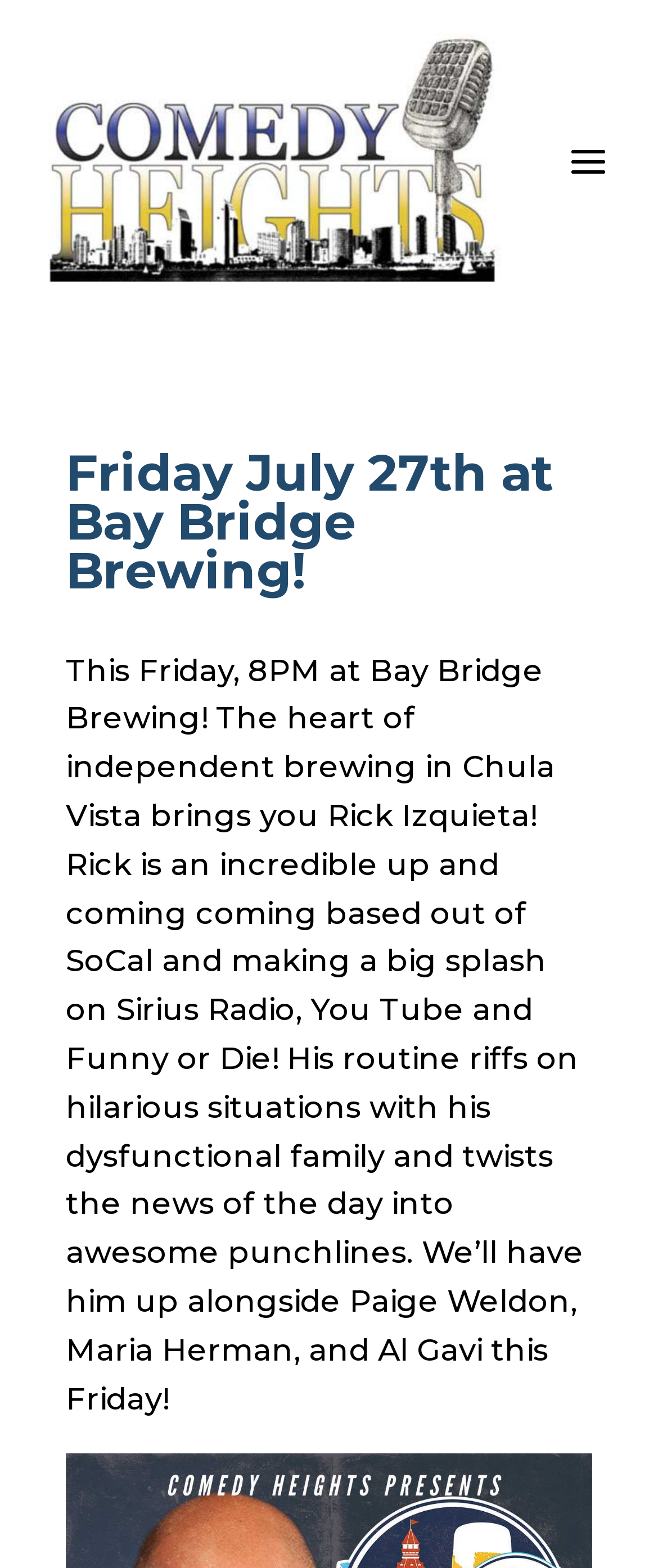Please determine the bounding box coordinates for the element with the description: "aria-label="Add to Wishlist"".

None